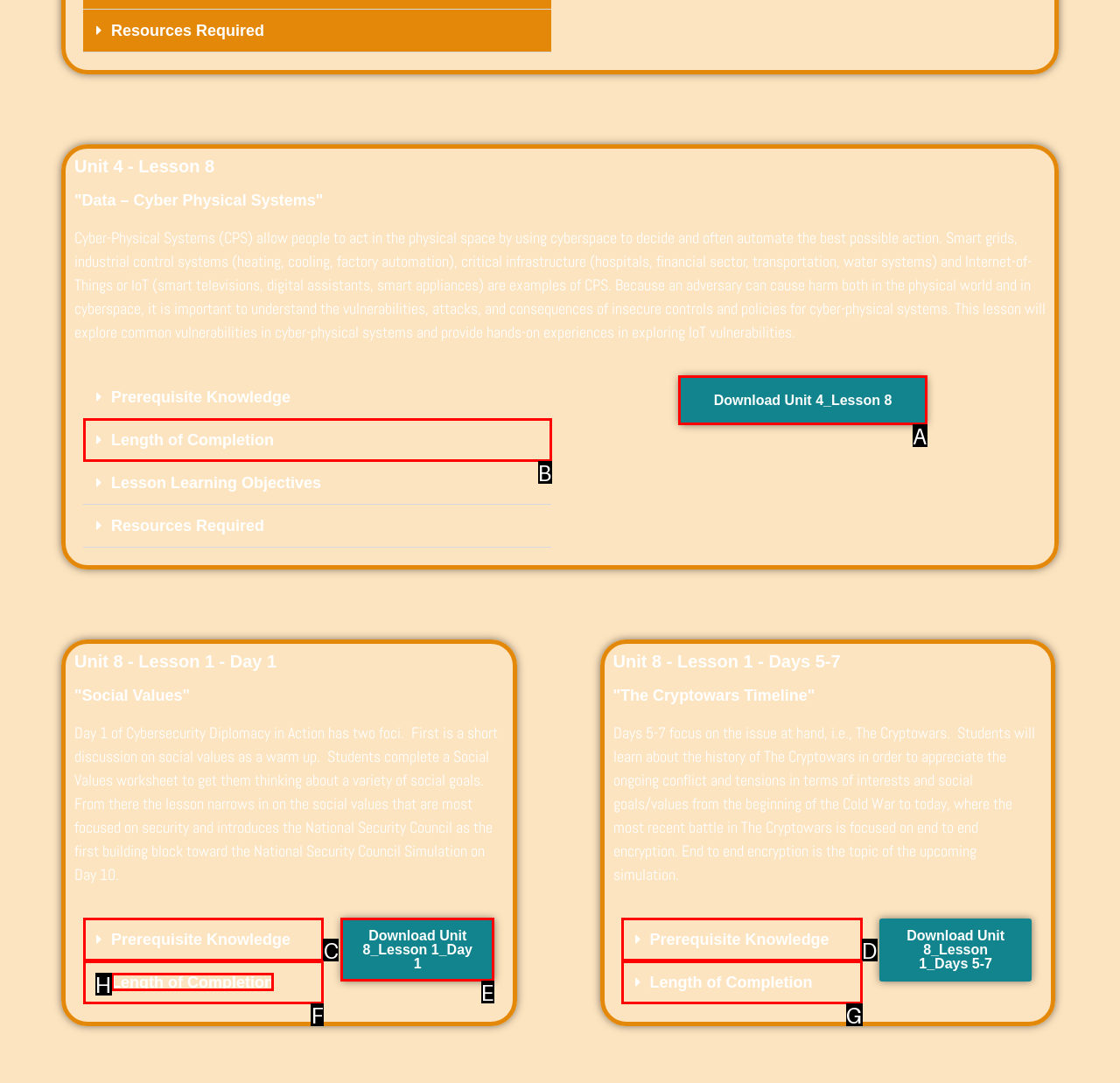Among the marked elements in the screenshot, which letter corresponds to the UI element needed for the task: Download 'Unit 8_Lesson 1_Day 1'?

E